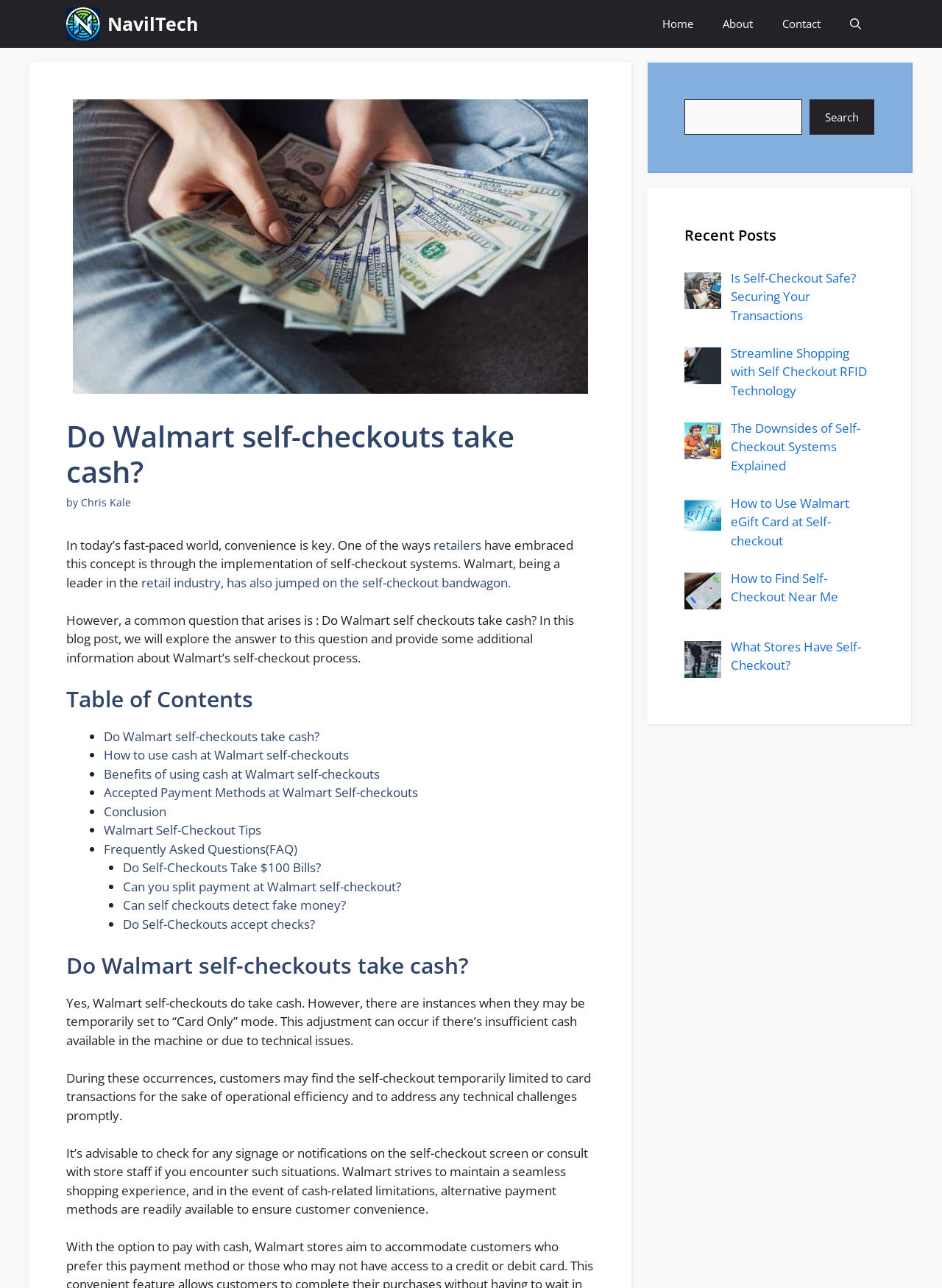Please find the bounding box coordinates for the clickable element needed to perform this instruction: "Check the 'Recent Posts' section".

[0.727, 0.174, 0.928, 0.191]